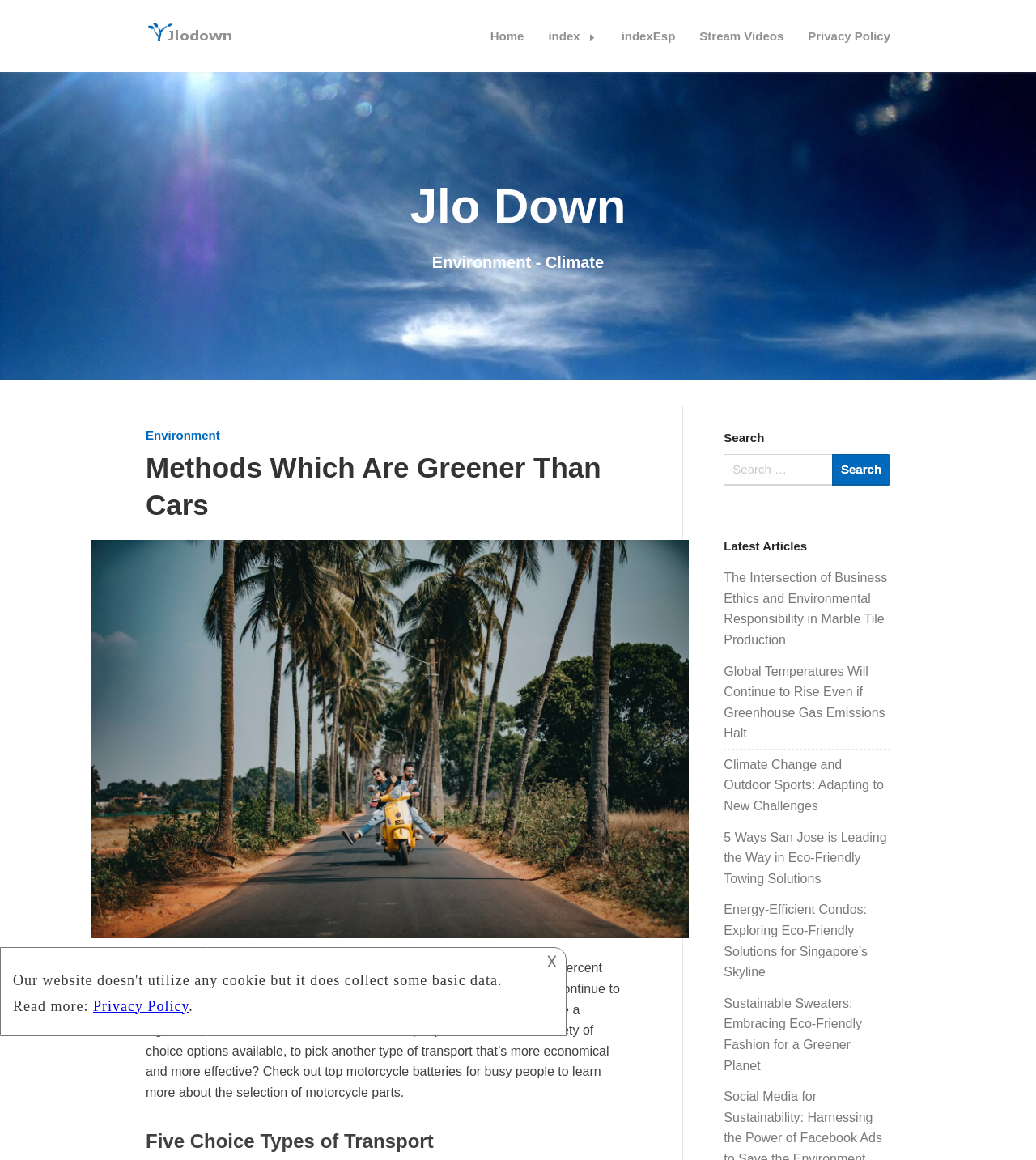Using the details in the image, give a detailed response to the question below:
What is the purpose of the search bar?

The search bar is located in the middle of the webpage and has a label 'Search for:' next to it, indicating that it is meant to be used to search for specific content within the website.